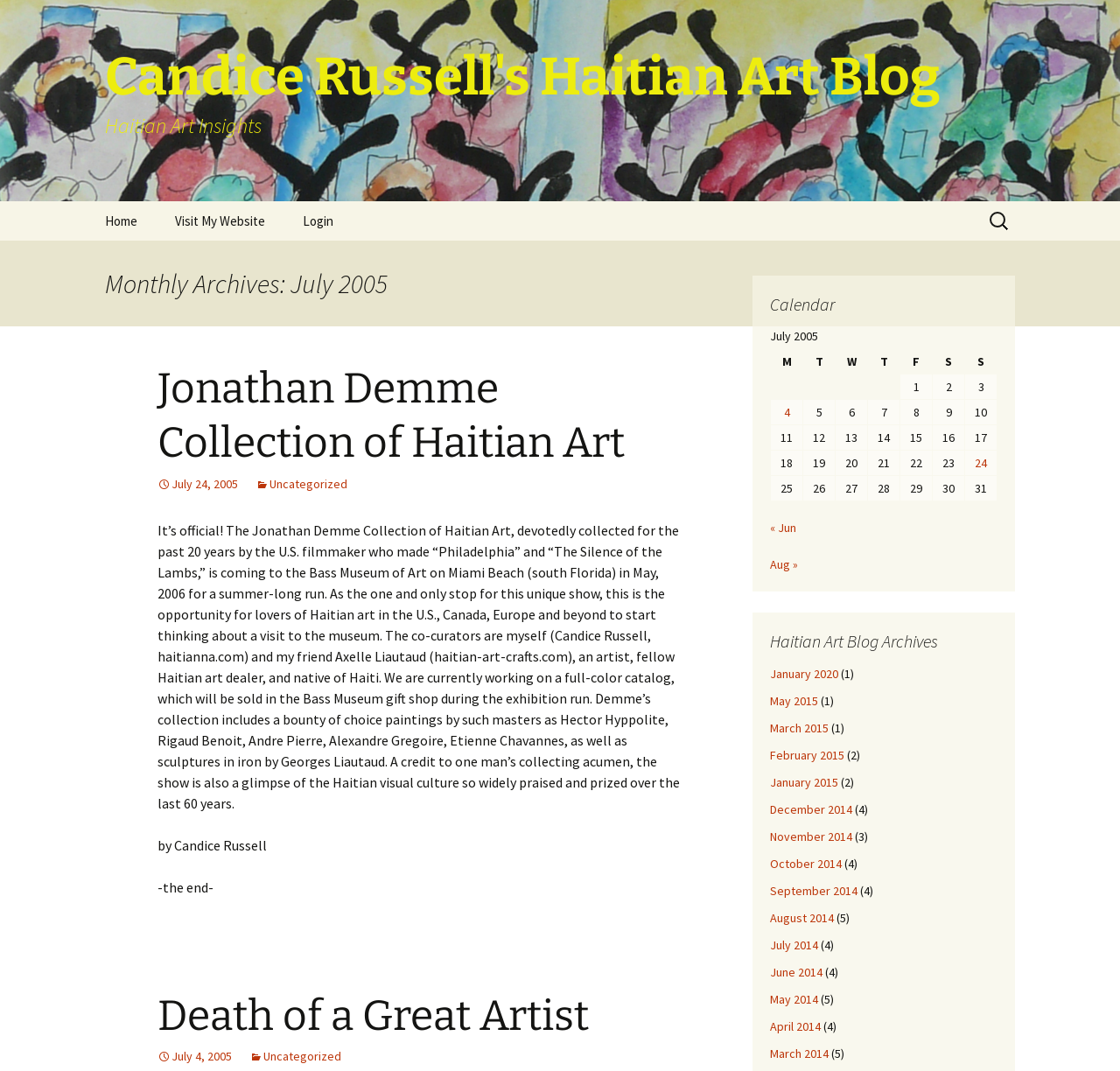Provide a brief response to the question below using a single word or phrase: 
What is the title of the blog?

Candice Russell's Haitian Art Blog